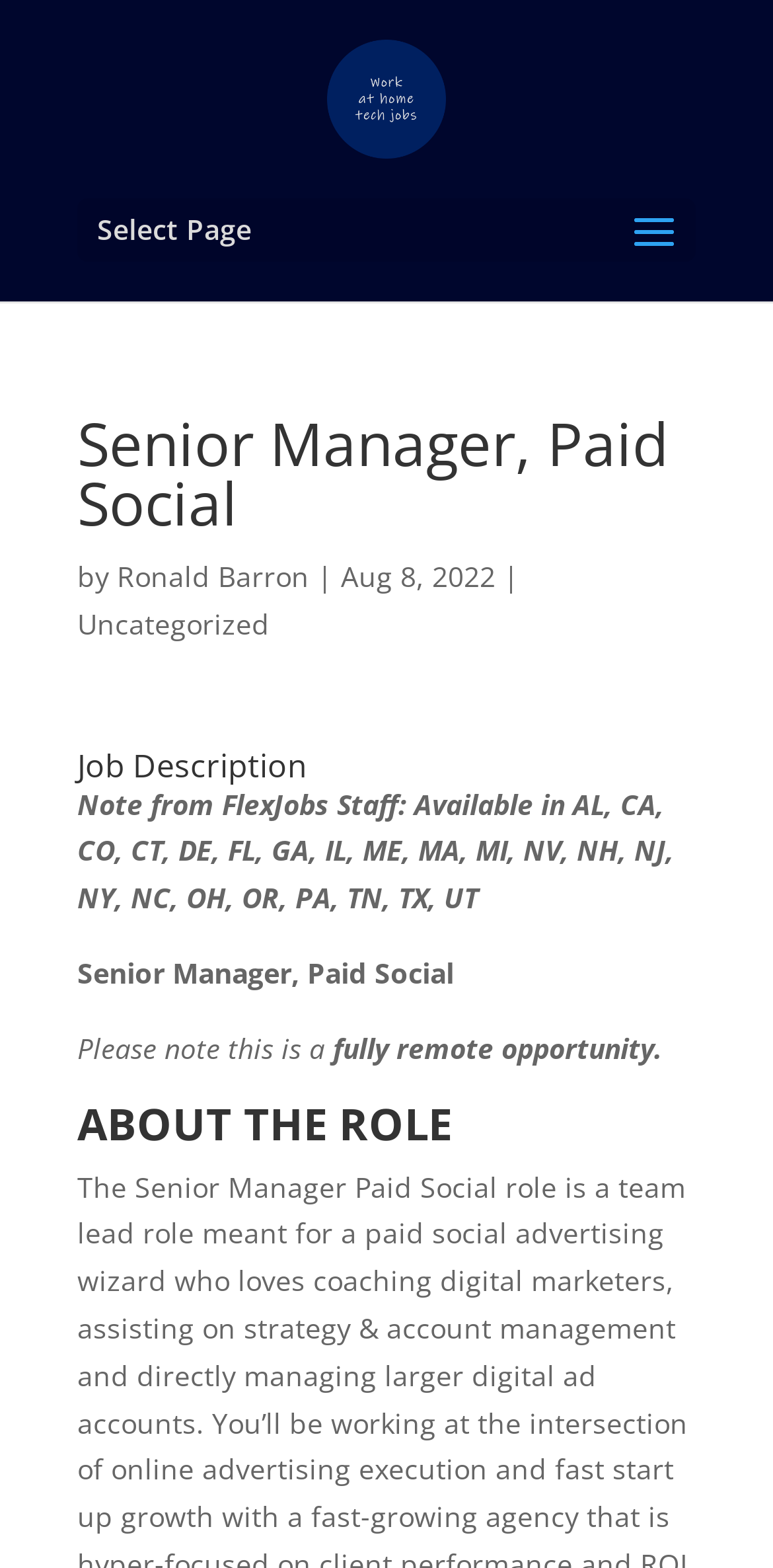Return the bounding box coordinates of the UI element that corresponds to this description: "alt="Work At Home Tech Jobs"". The coordinates must be given as four float numbers in the range of 0 and 1, [left, top, right, bottom].

[0.422, 0.049, 0.578, 0.073]